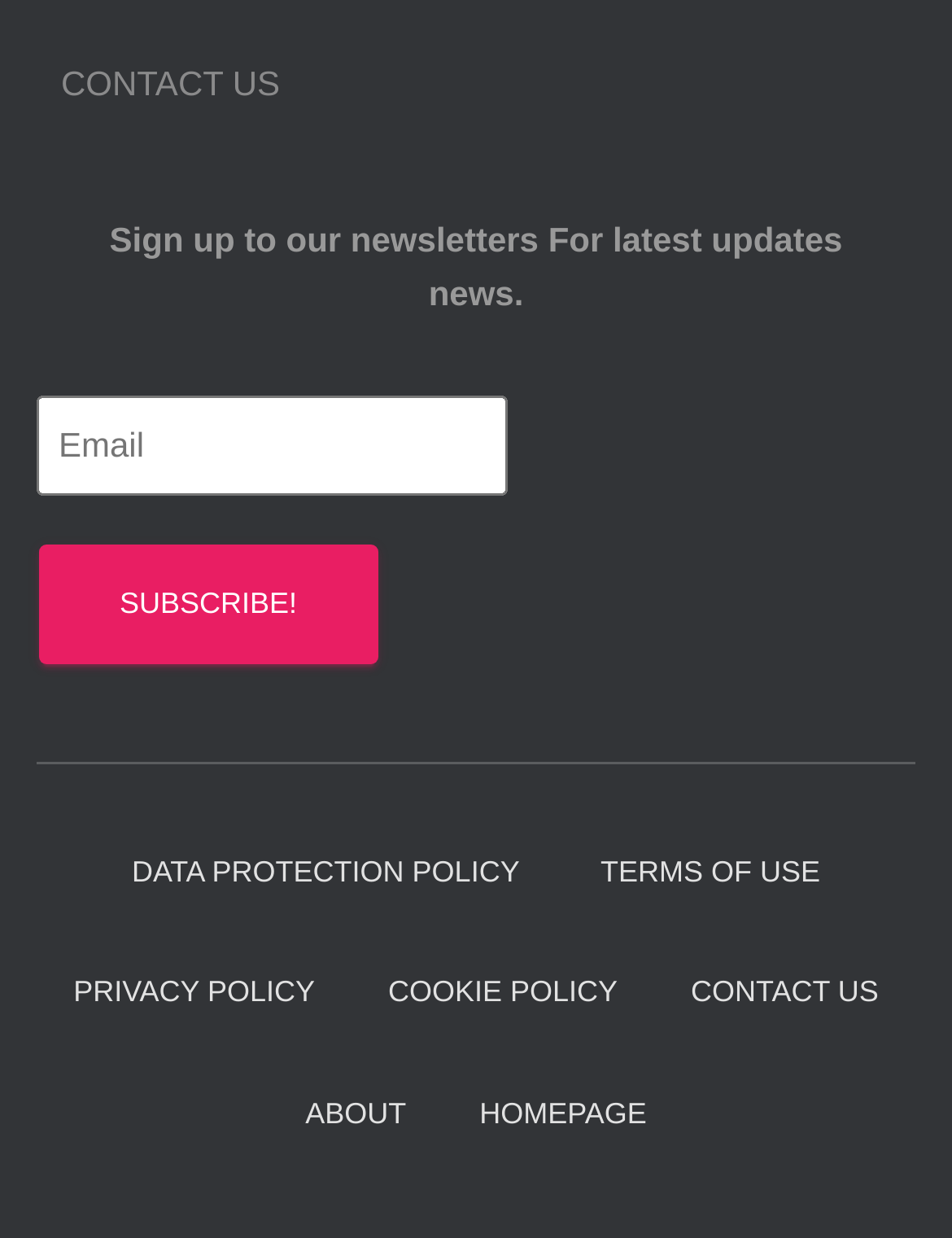Using the information in the image, could you please answer the following question in detail:
Is the email input required?

The textbox element is labeled as 'Email' and has a 'required' attribute set to 'False', indicating that the email input is not required.